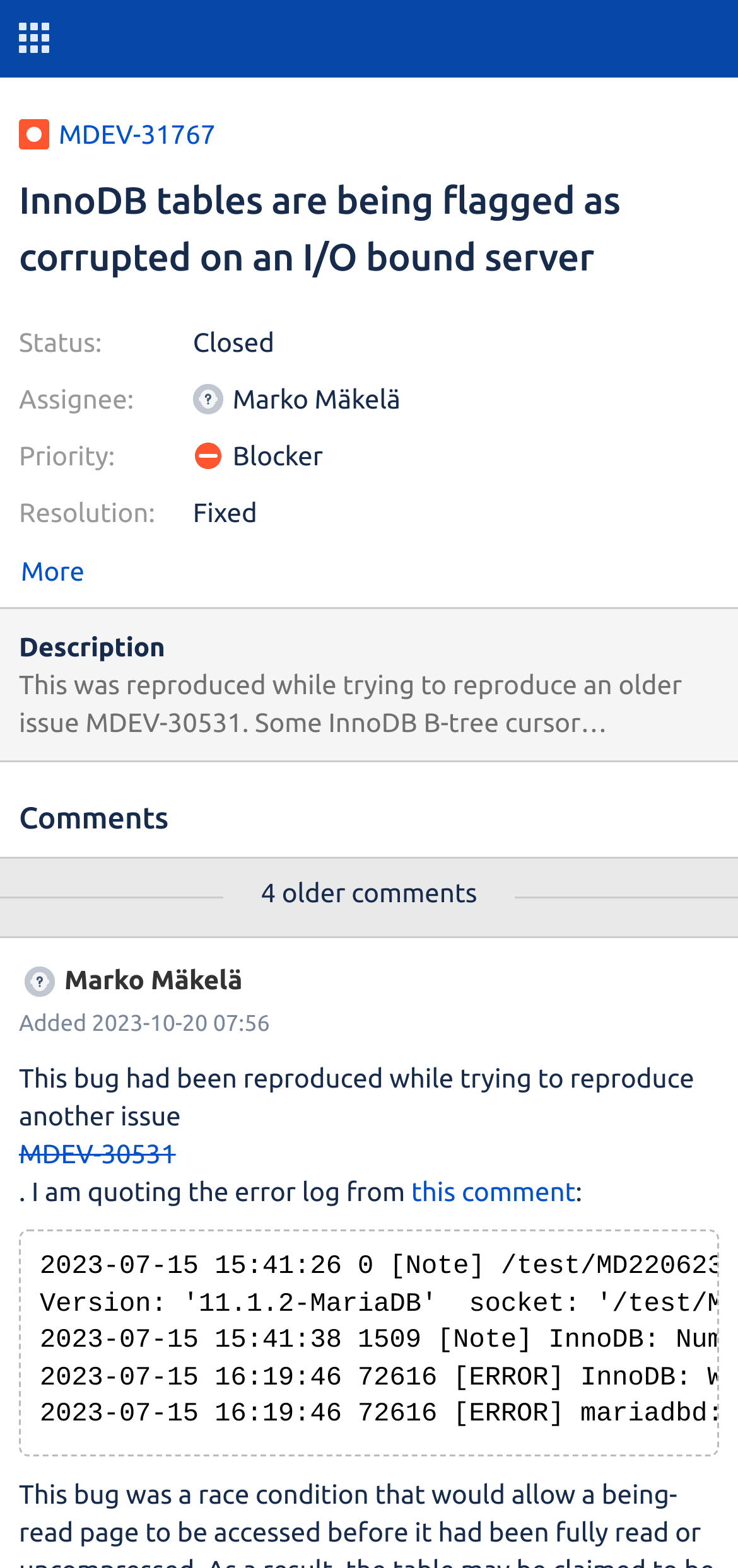Locate the bounding box of the UI element defined by this description: "this comment". The coordinates should be given as four float numbers between 0 and 1, formatted as [left, top, right, bottom].

[0.557, 0.749, 0.78, 0.768]